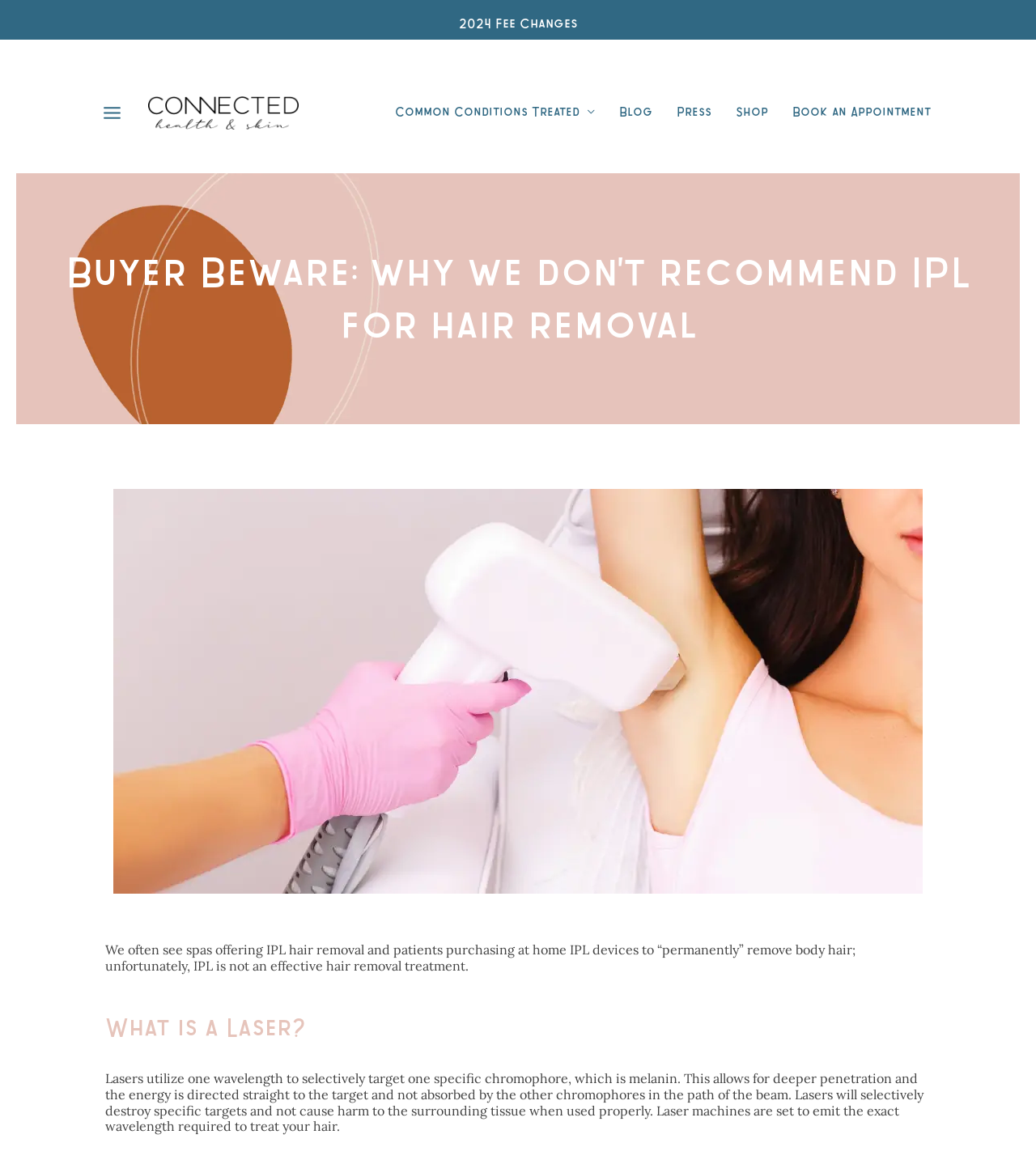Provide an in-depth caption for the webpage.

The webpage appears to be a blog or article page, with a focus on hair removal treatments. At the top, there is a heading "2024 Fee Changes" with a link to the same title. Below this, there is a button labeled "MAIN MENU" with an accompanying image. To the right of this button, there is a link to "Connected Health and Skin" with an image.

On the left side of the page, there is a navigation menu labeled "Site Navigation" with several links, including "Common Conditions Treated", "Blog", "Press", "Shop", and "Book an Appointment". The "Book an Appointment" link is accompanied by a heading "Buyer Beware: why we don't recommend IPL for hair removal" and an image of a woman getting laser hair removal on her armpit.

Below the image, there is a paragraph of text explaining that IPL hair removal is not an effective treatment, and that lasers are a more effective option. This text is followed by a heading "What is a Laser?" and a longer paragraph explaining how lasers work to target specific chromophores and destroy hair follicles without harming surrounding tissue.

Overall, the page appears to be an informative article or blog post about hair removal treatments, with a focus on the effectiveness of lasers over IPL.